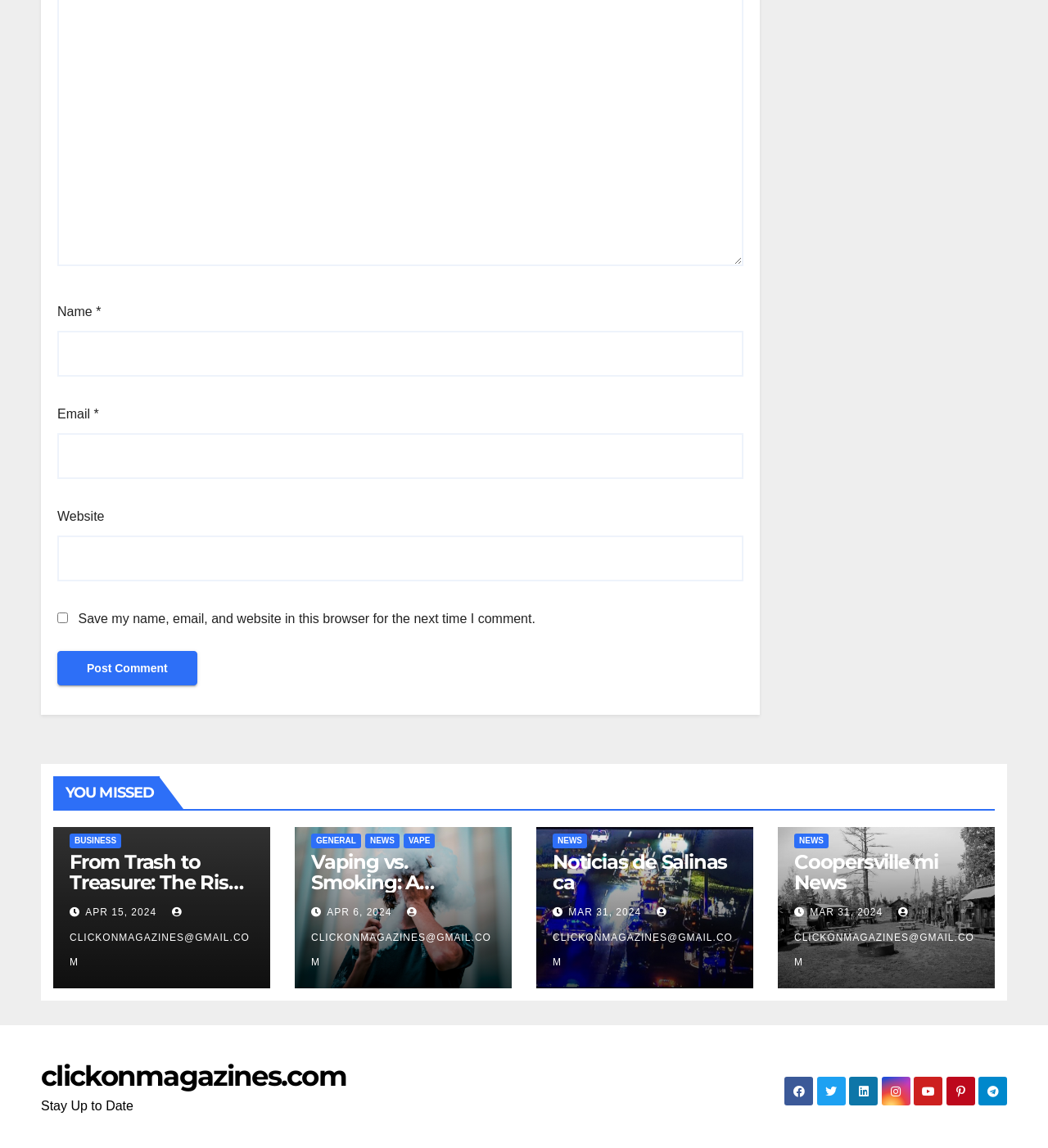Please specify the coordinates of the bounding box for the element that should be clicked to carry out this instruction: "Click the 'Post Comment' button". The coordinates must be four float numbers between 0 and 1, formatted as [left, top, right, bottom].

[0.055, 0.567, 0.188, 0.597]